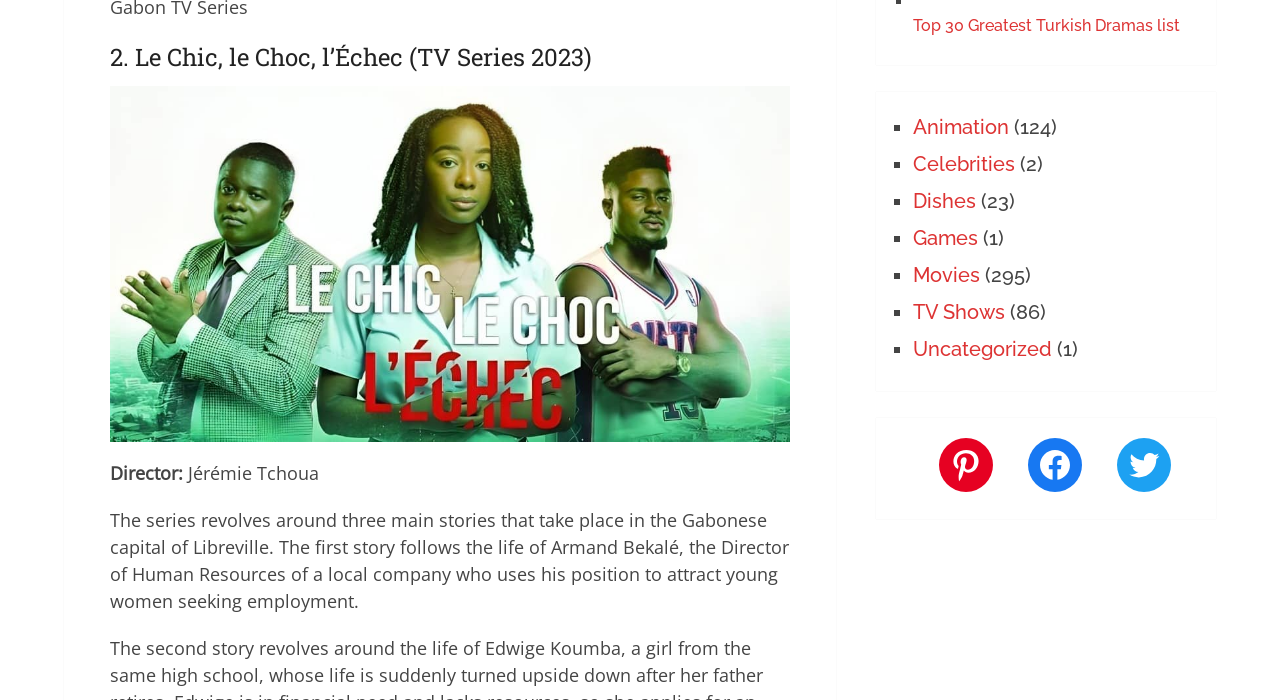Identify the bounding box coordinates for the UI element mentioned here: "TV Shows". Provide the coordinates as four float values between 0 and 1, i.e., [left, top, right, bottom].

[0.713, 0.428, 0.785, 0.462]